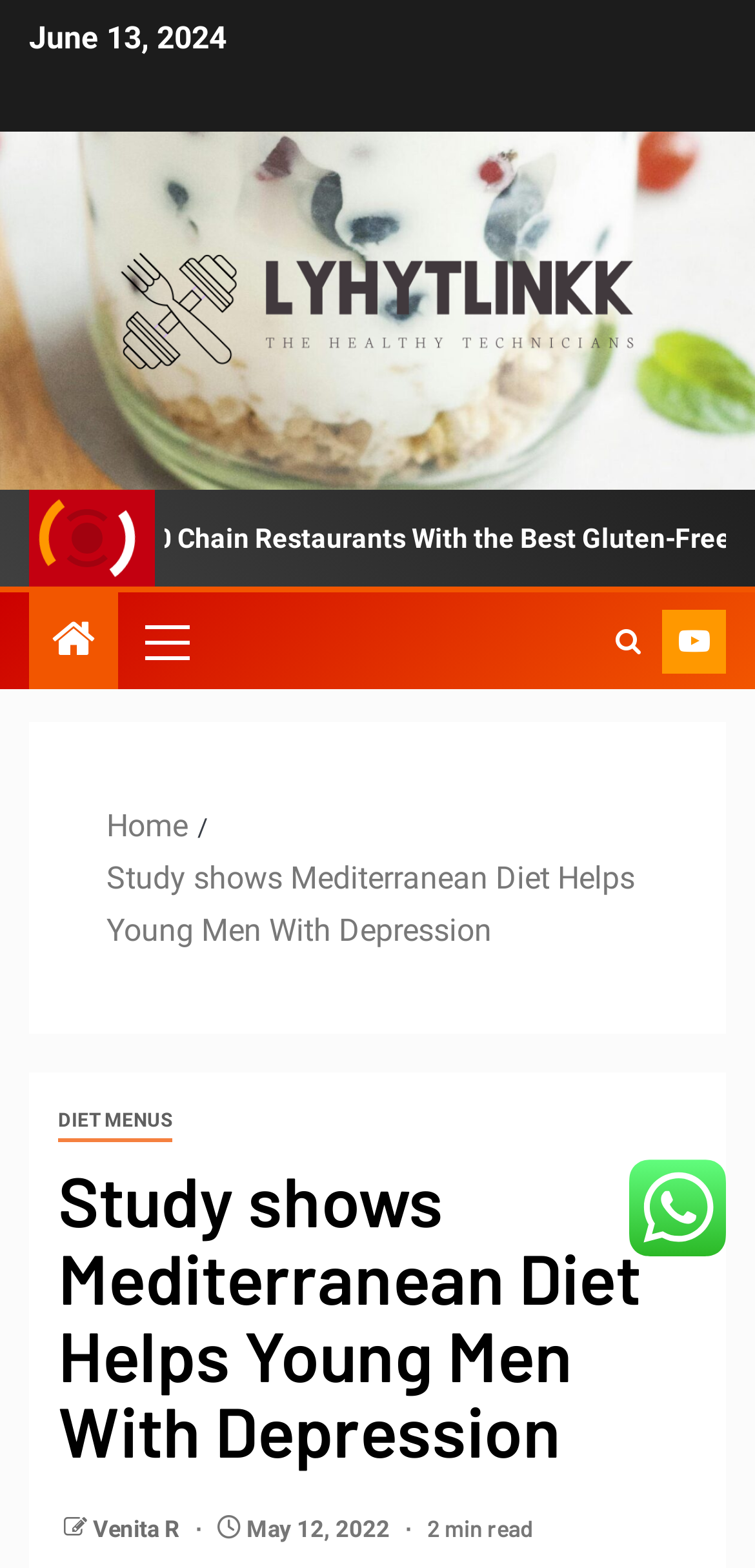Find the bounding box coordinates for the element that must be clicked to complete the instruction: "Check the profile of Venita R". The coordinates should be four float numbers between 0 and 1, indicated as [left, top, right, bottom].

[0.123, 0.966, 0.246, 0.984]